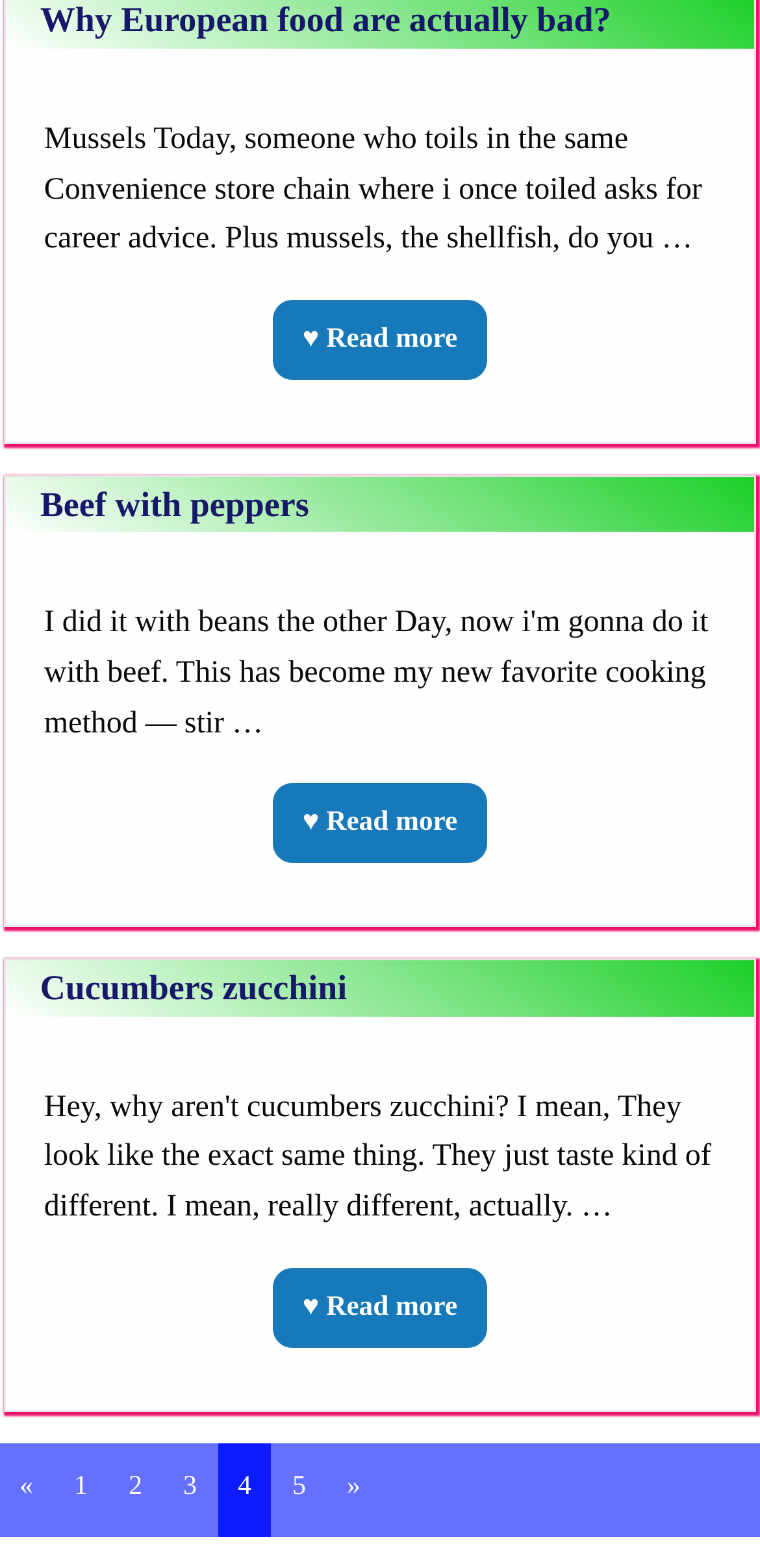What is the title of the second article?
Please answer using one word or phrase, based on the screenshot.

Beef with peppers